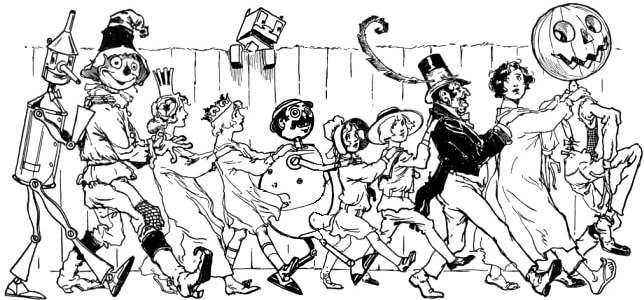Is the atmosphere of the scene celebratory?
Please provide a single word or phrase based on the screenshot.

Yes